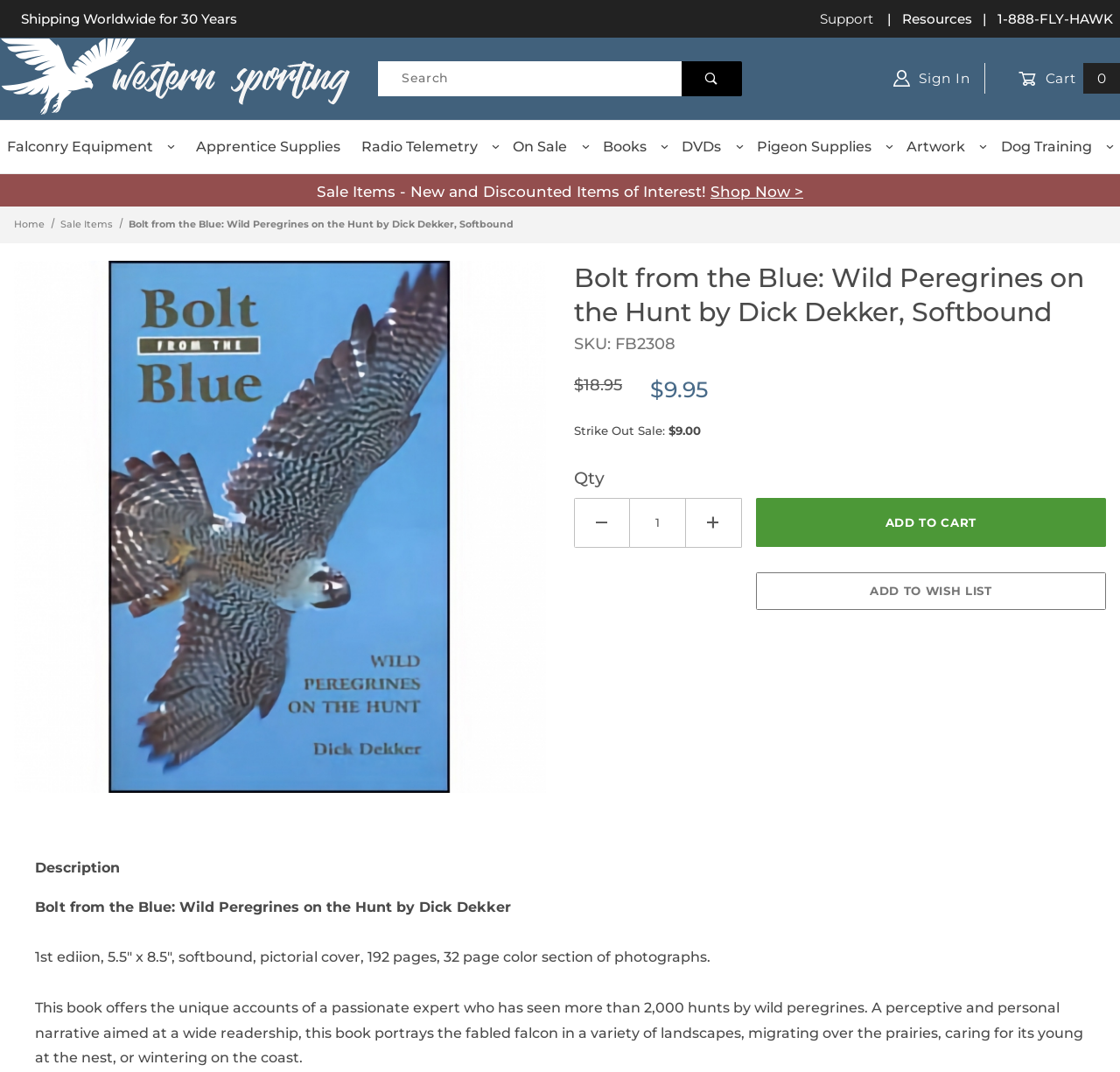Create a detailed description of the webpage's content and layout.

The webpage is an e-commerce page for a book titled "Bolt from the Blue: Wild Peregrines on the Hunt by Dick Dekker, Softbound" on the Western Sporting Falconry website. At the top of the page, there is a navigation bar with links to "Home", "Sale Items", and the book title. Below the navigation bar, there is a section with a heading "Sale Items - New and Discounted Items of Interest!" and a "Shop Now" link.

On the left side of the page, there is a column with links to various categories, including "Falconry Equipment", "Apprentice Supplies", "Radio Telemetry", and more. Above this column, there is a search bar and a "Sign In" button.

In the main content area, there is a product description section with a heading "Bolt from the Blue: Wild Peregrines on the Hunt by Dick Dekker, Softbound" and a thumbnail image of the book. Below the image, there is a section with pricing information, including the original price, sale price, and a "Strike Out Sale" label. There is also a quantity selector and an "Add to Cart" button.

To the right of the product description, there is a section with a heading "Description" and a detailed description of the book, including its edition, size, and page count. The description also includes a summary of the book's content, highlighting the author's expertise and the book's unique features.

At the top right corner of the page, there is a mini-basket icon with a "Cart" label, and a "Support" link. Above the navigation bar, there is a text "Shipping Worldwide for 30 Years" and a "Resources" link.